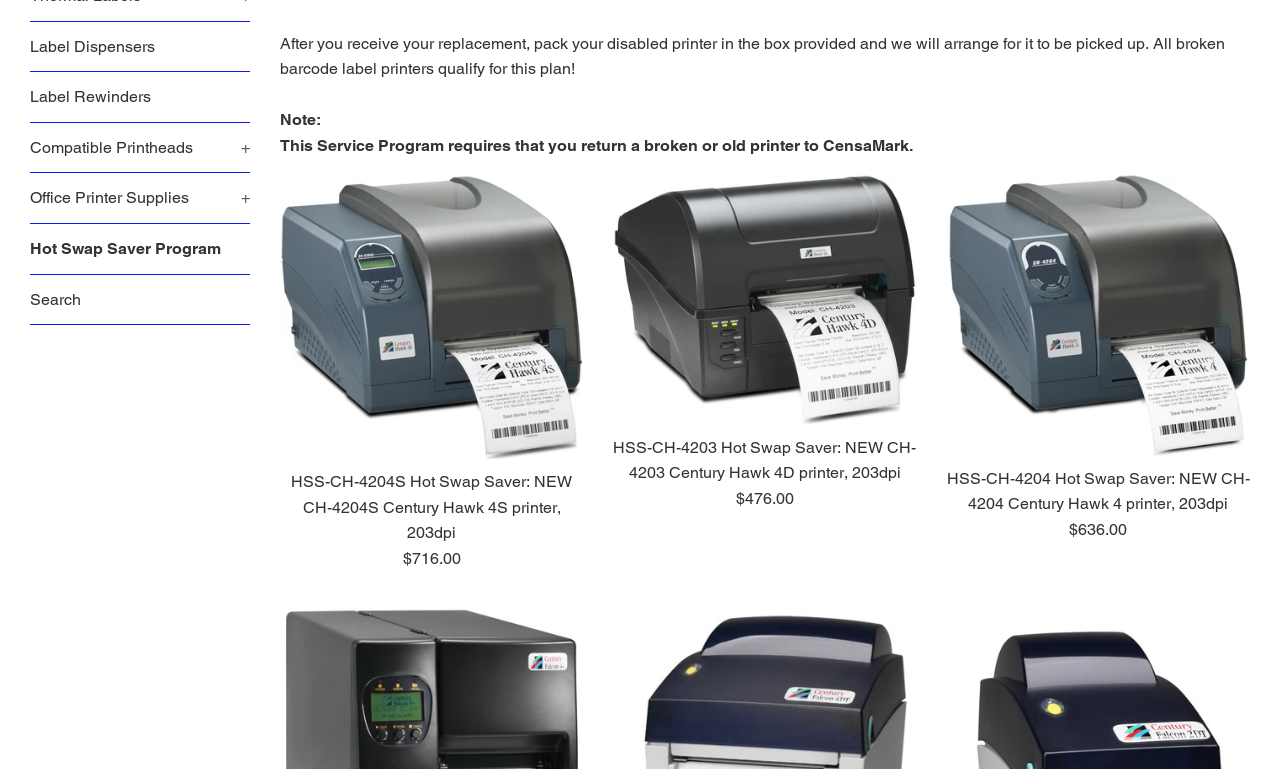Using the element description Label Rewinders, predict the bounding box coordinates for the UI element. Provide the coordinates in (top-left x, top-left y, bottom-right x, bottom-right y) format with values ranging from 0 to 1.

[0.023, 0.094, 0.195, 0.158]